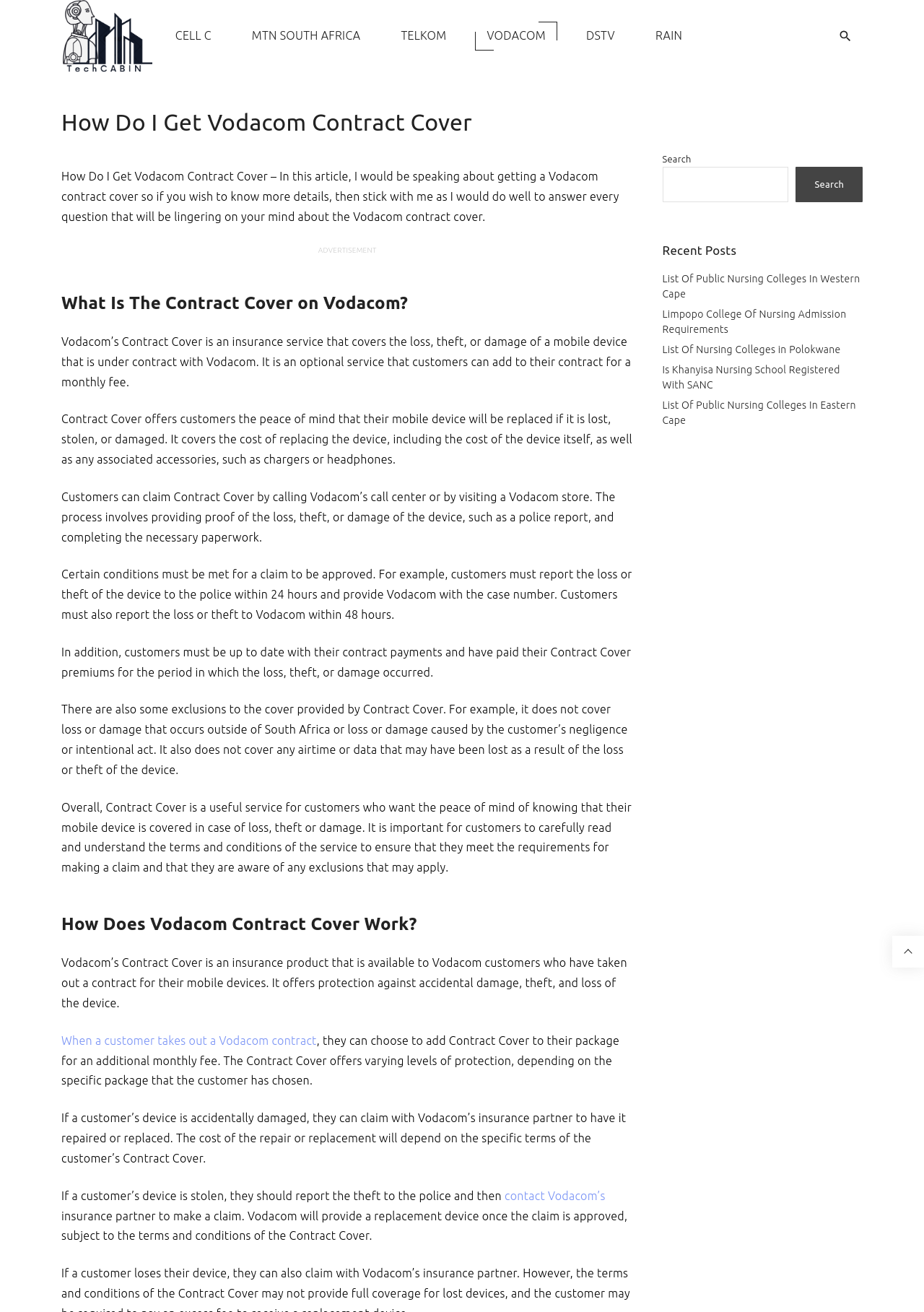Answer in one word or a short phrase: 
What are the exclusions to Contract Cover?

Loss outside SA, negligence